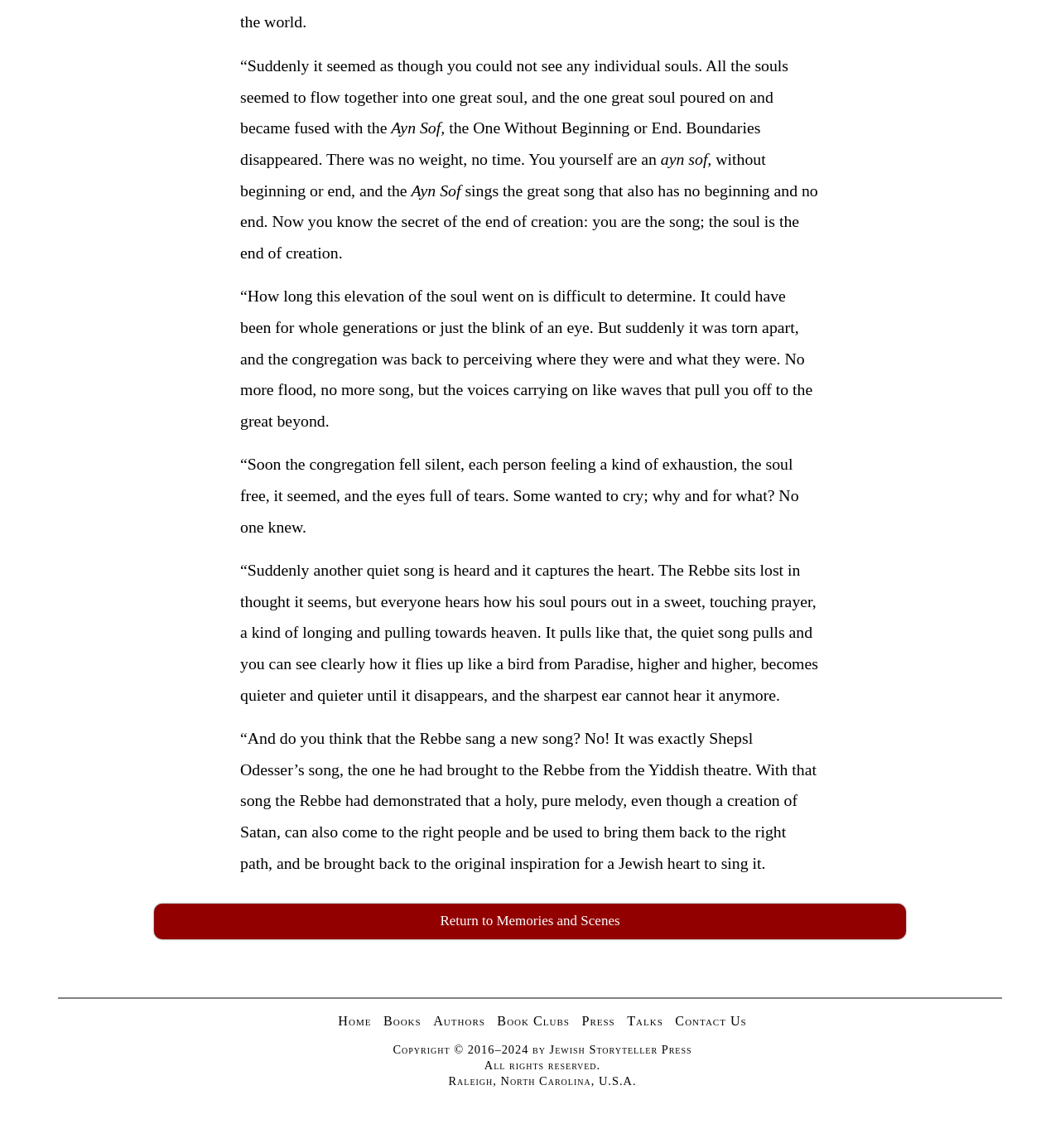From the webpage screenshot, predict the bounding box coordinates (top-left x, top-left y, bottom-right x, bottom-right y) for the UI element described here: sample papers apa

None